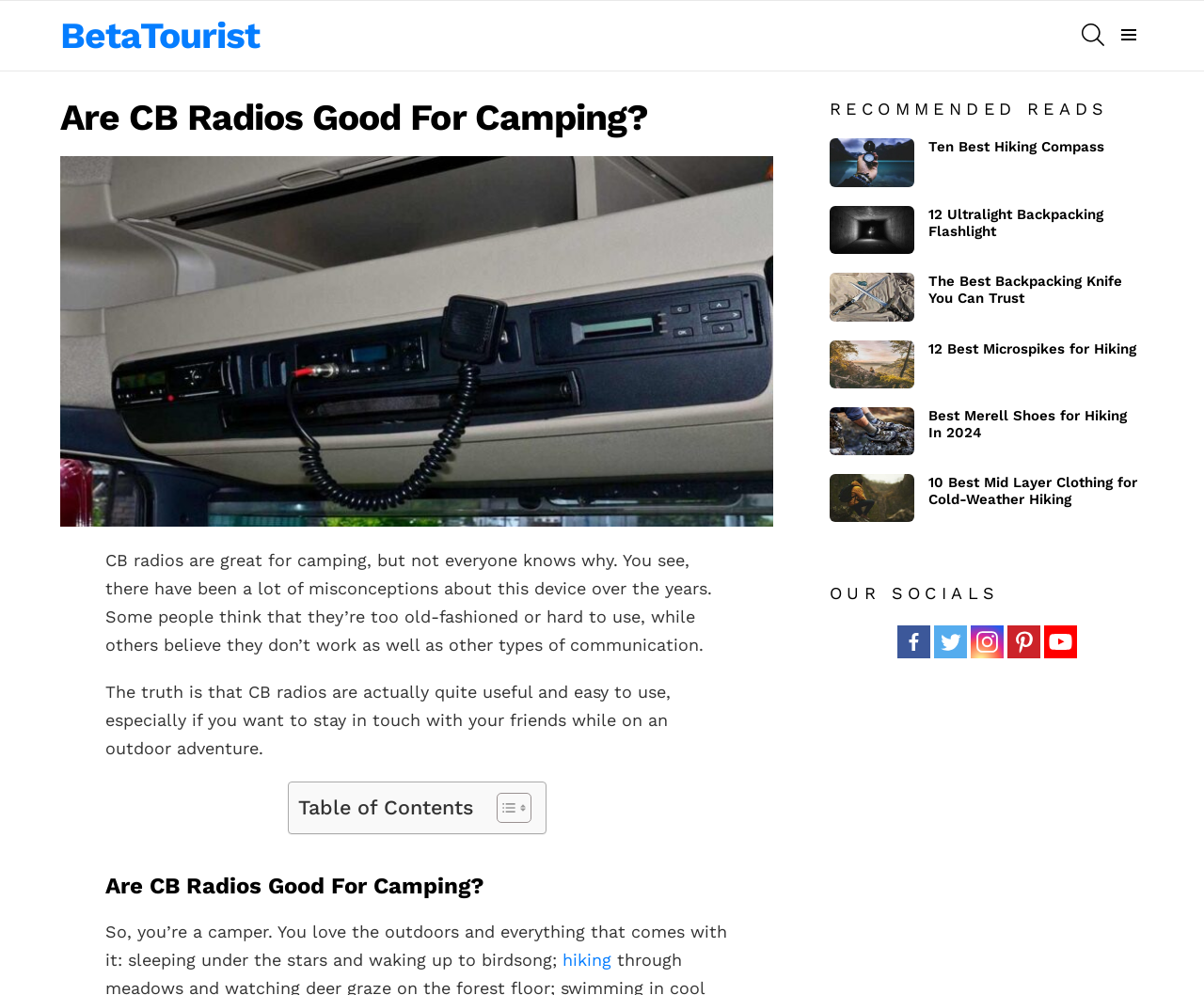Determine the bounding box coordinates of the region I should click to achieve the following instruction: "Visit the 'hiking' webpage". Ensure the bounding box coordinates are four float numbers between 0 and 1, i.e., [left, top, right, bottom].

[0.467, 0.954, 0.508, 0.974]